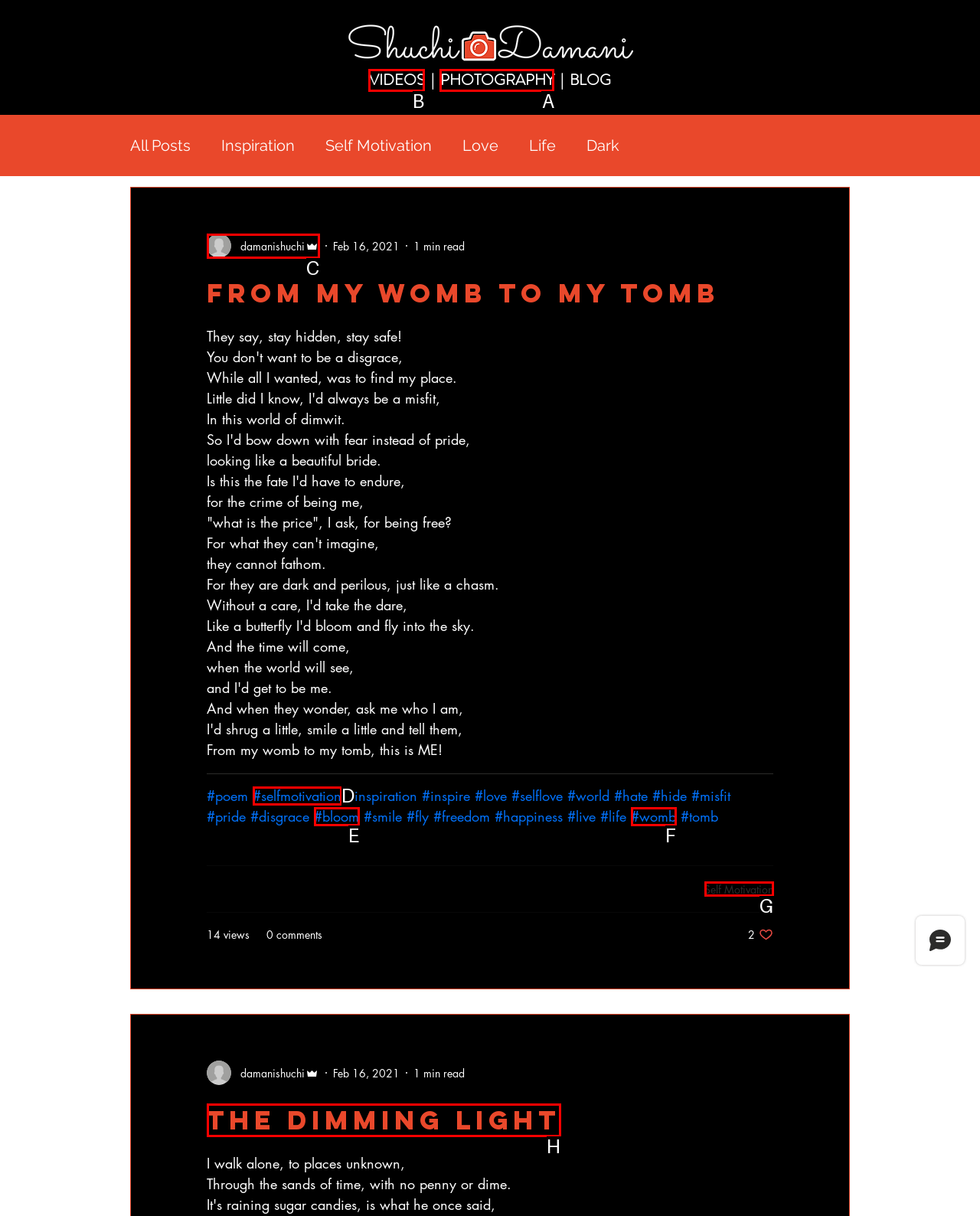Please indicate which HTML element should be clicked to fulfill the following task: Click on the 'VIDEOS' link. Provide the letter of the selected option.

B